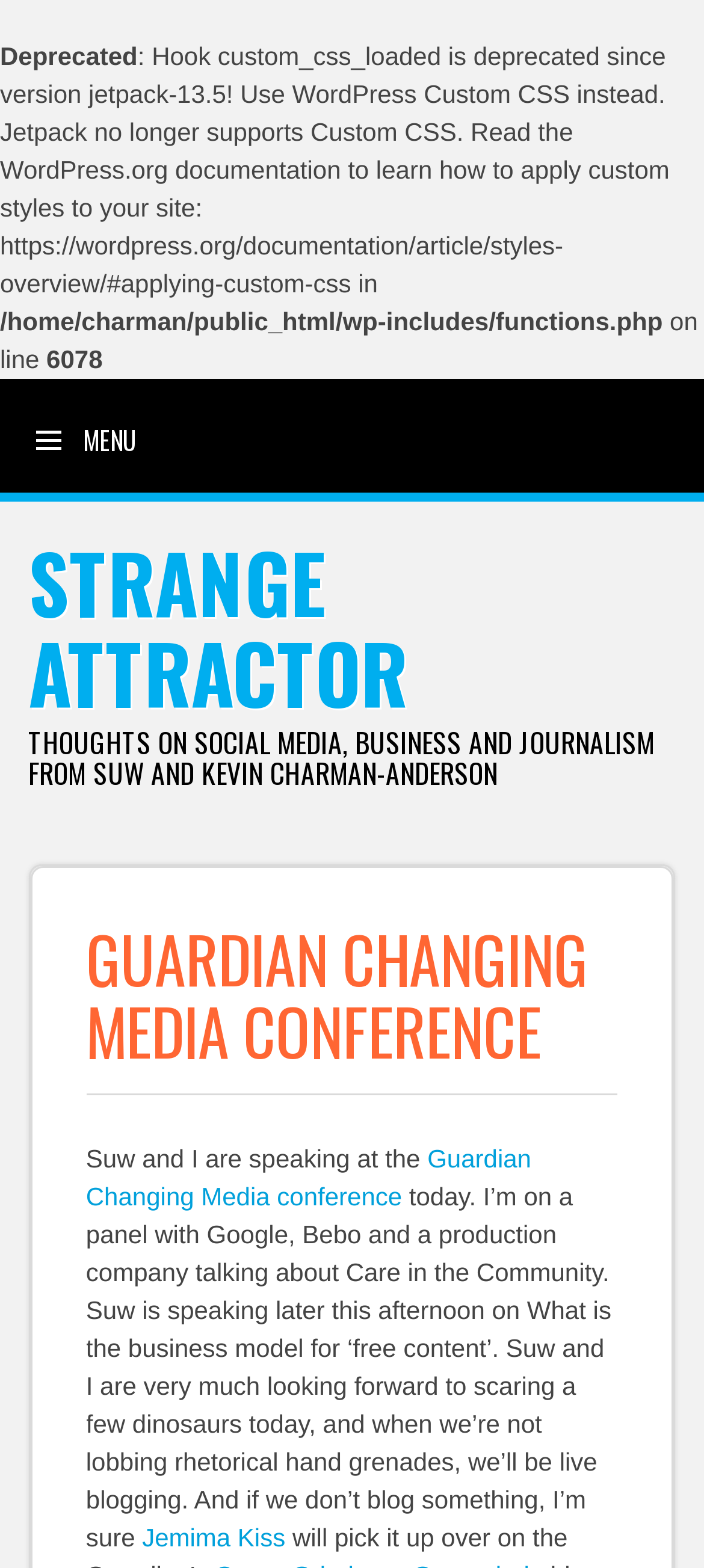Using the provided element description: "Guardian Changing Media conference", determine the bounding box coordinates of the corresponding UI element in the screenshot.

[0.122, 0.73, 0.755, 0.773]